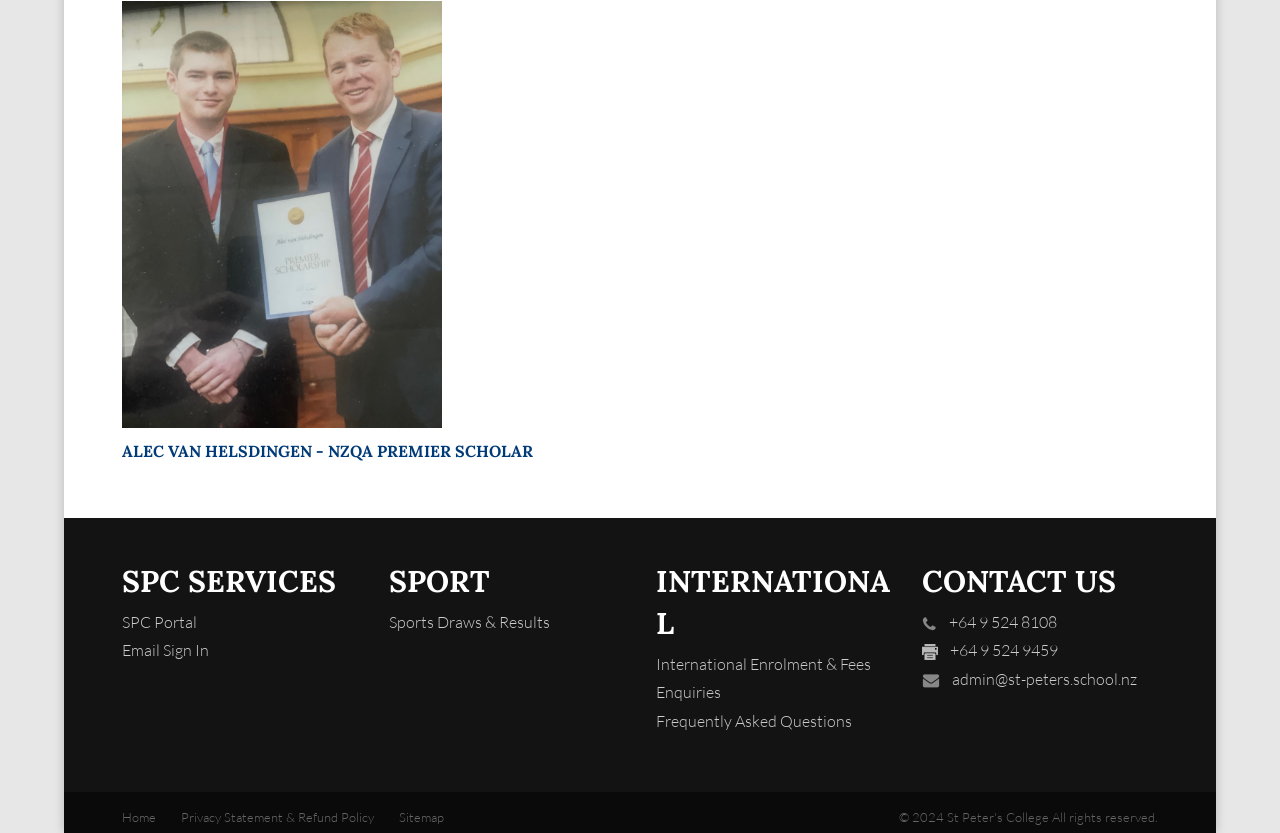Locate the bounding box coordinates of the area that needs to be clicked to fulfill the following instruction: "Contact via phone". The coordinates should be in the format of four float numbers between 0 and 1, namely [left, top, right, bottom].

[0.721, 0.734, 0.826, 0.758]